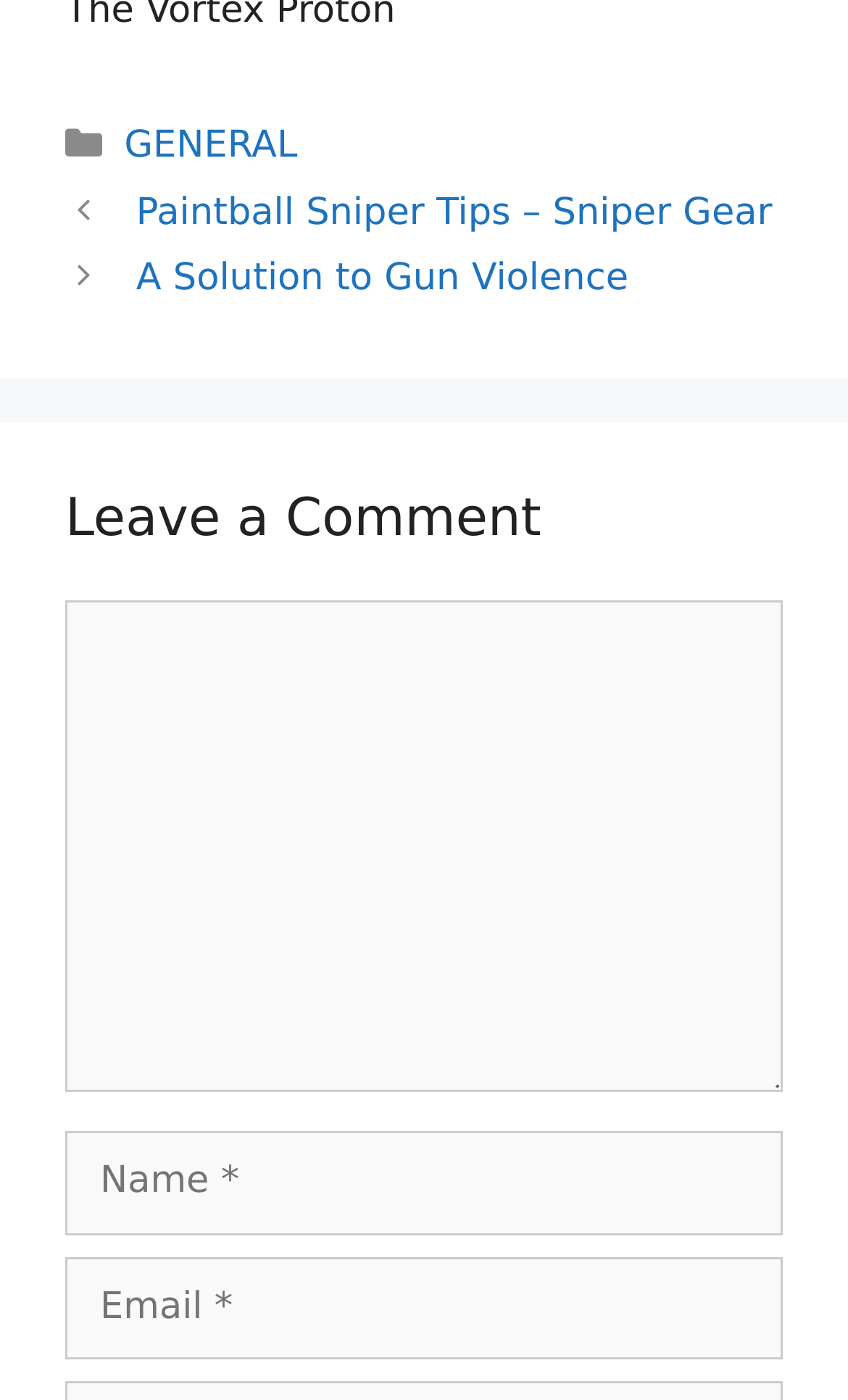What is the label of the first textbox?
Please respond to the question with as much detail as possible.

I looked at the textbox elements and found that the first one has a label 'Comment', which is indicated by the StaticText element 'Comment' above the textbox.